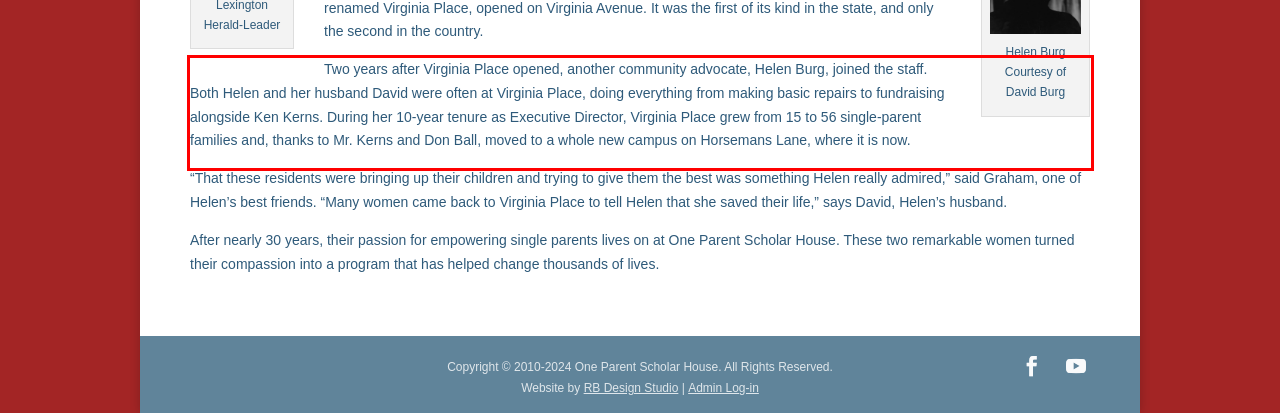From the given screenshot of a webpage, identify the red bounding box and extract the text content within it.

Two years after Virginia Place opened, another community advocate, Helen Burg, joined the staff. Both Helen and her husband David were often at Virginia Place, doing everything from making basic repairs to fundraising alongside Ken Kerns. During her 10-year tenure as Executive Director, Virginia Place grew from 15 to 56 single-parent families and, thanks to Mr. Kerns and Don Ball, moved to a whole new campus on Horsemans Lane, where it is now.